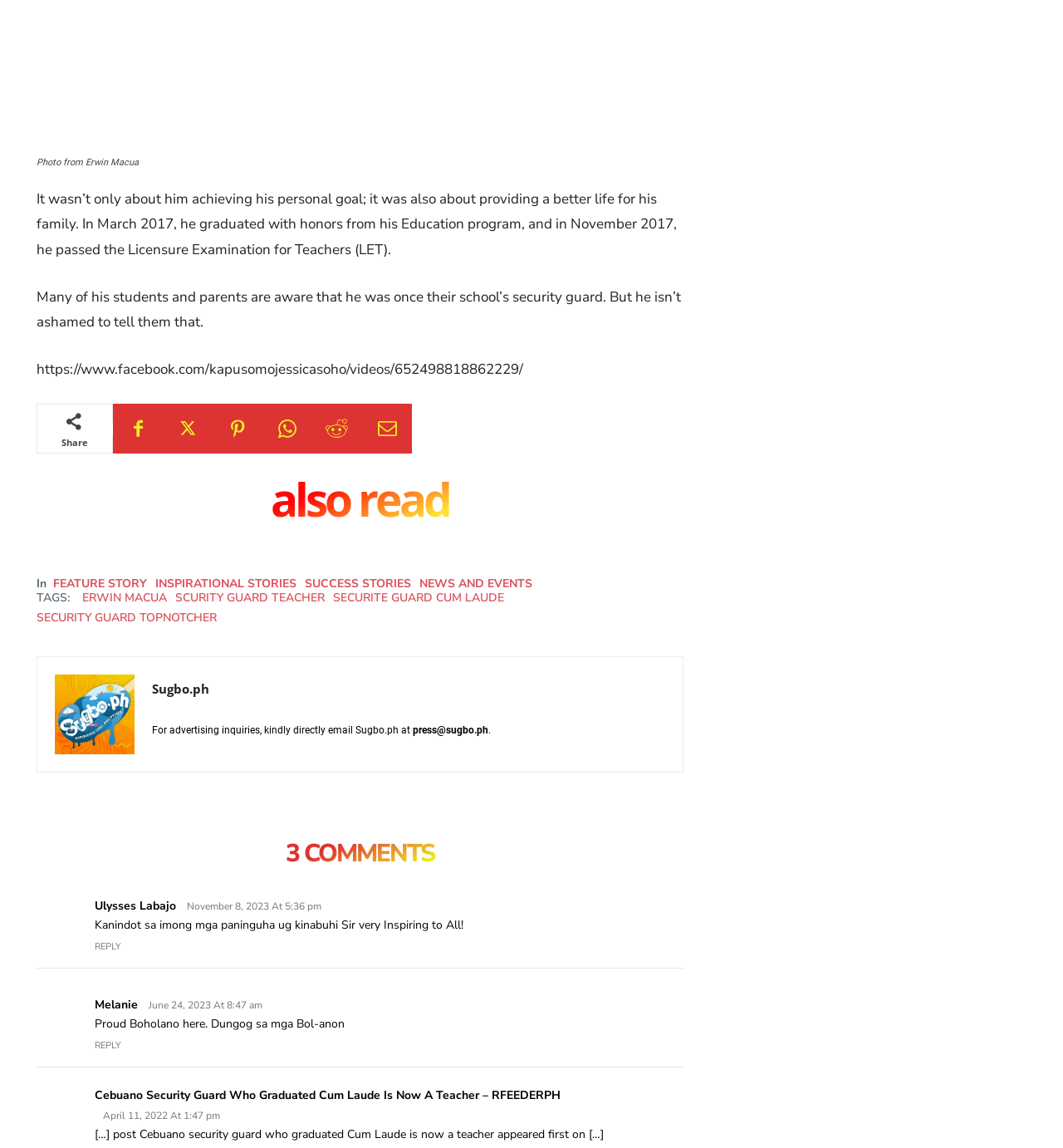Identify the bounding box coordinates of the section to be clicked to complete the task described by the following instruction: "Read the article about 'Cebuano security guard who graduated Cum Laude is now a teacher'". The coordinates should be four float numbers between 0 and 1, formatted as [left, top, right, bottom].

[0.089, 0.947, 0.527, 0.961]